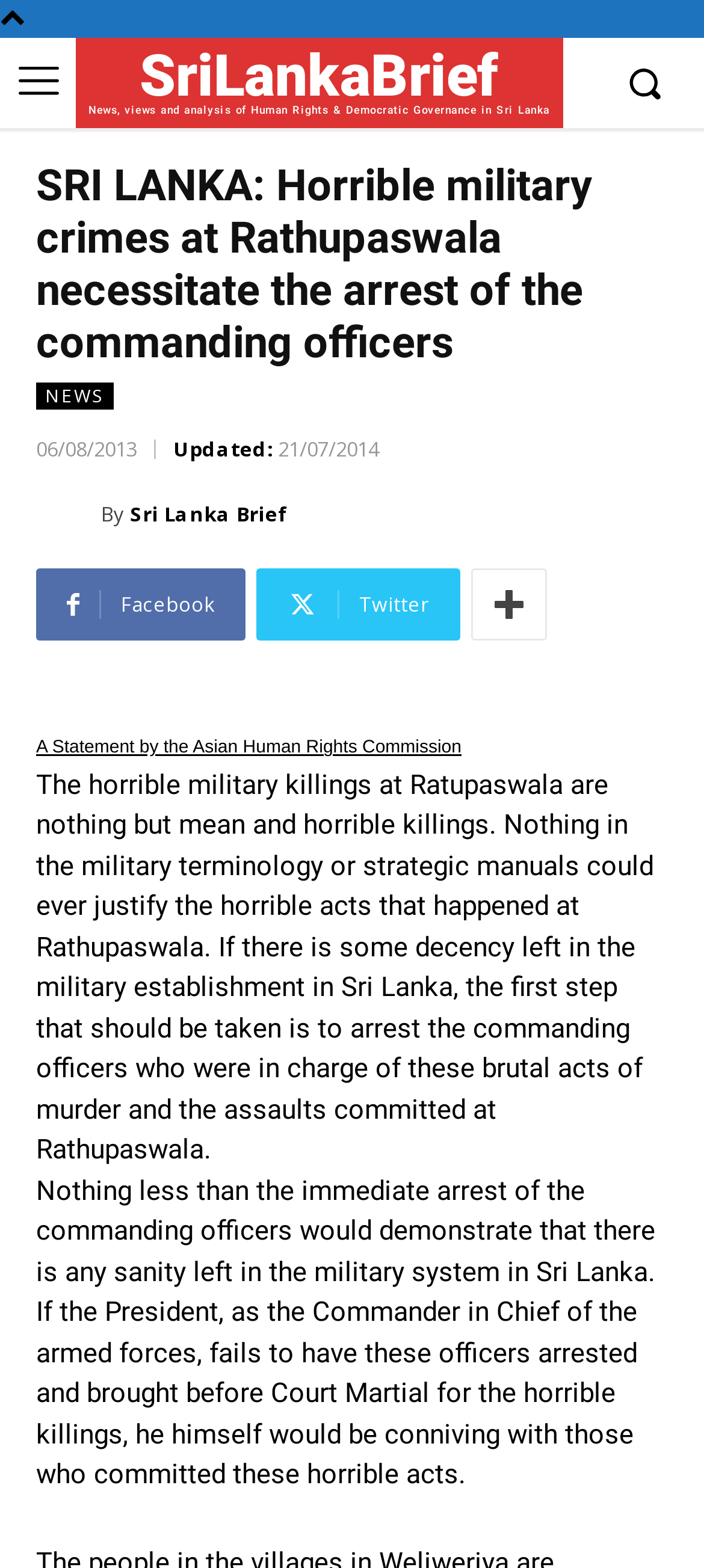Extract the text of the main heading from the webpage.

SRI LANKA: Horrible military crimes at Rathupaswala necessitate the arrest of the commanding officers